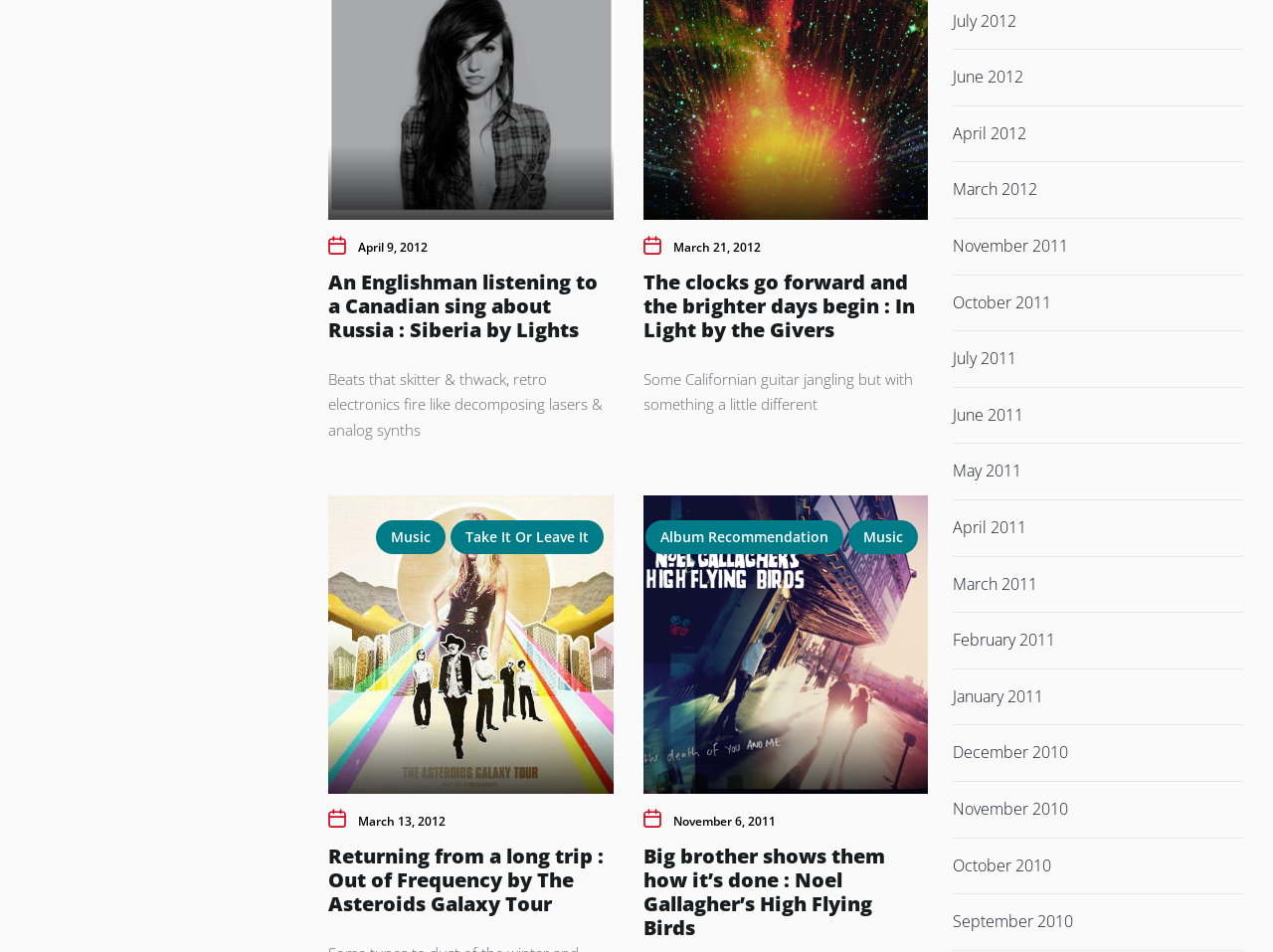What is the topic of the webpage?
Give a one-word or short phrase answer based on the image.

Music